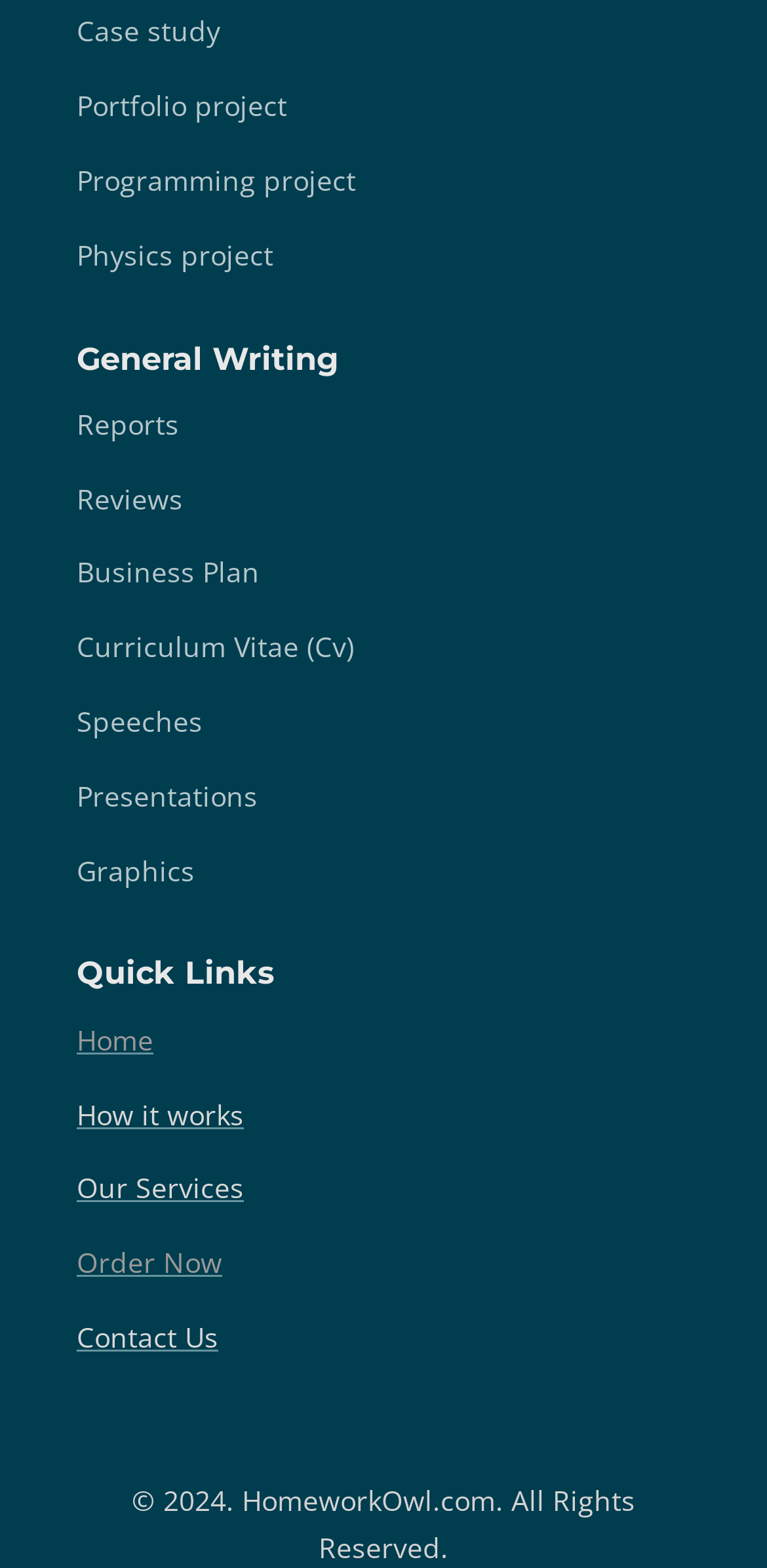Locate the UI element described as follows: "Order Now". Return the bounding box coordinates as four float numbers between 0 and 1 in the order [left, top, right, bottom].

[0.1, 0.793, 0.29, 0.817]